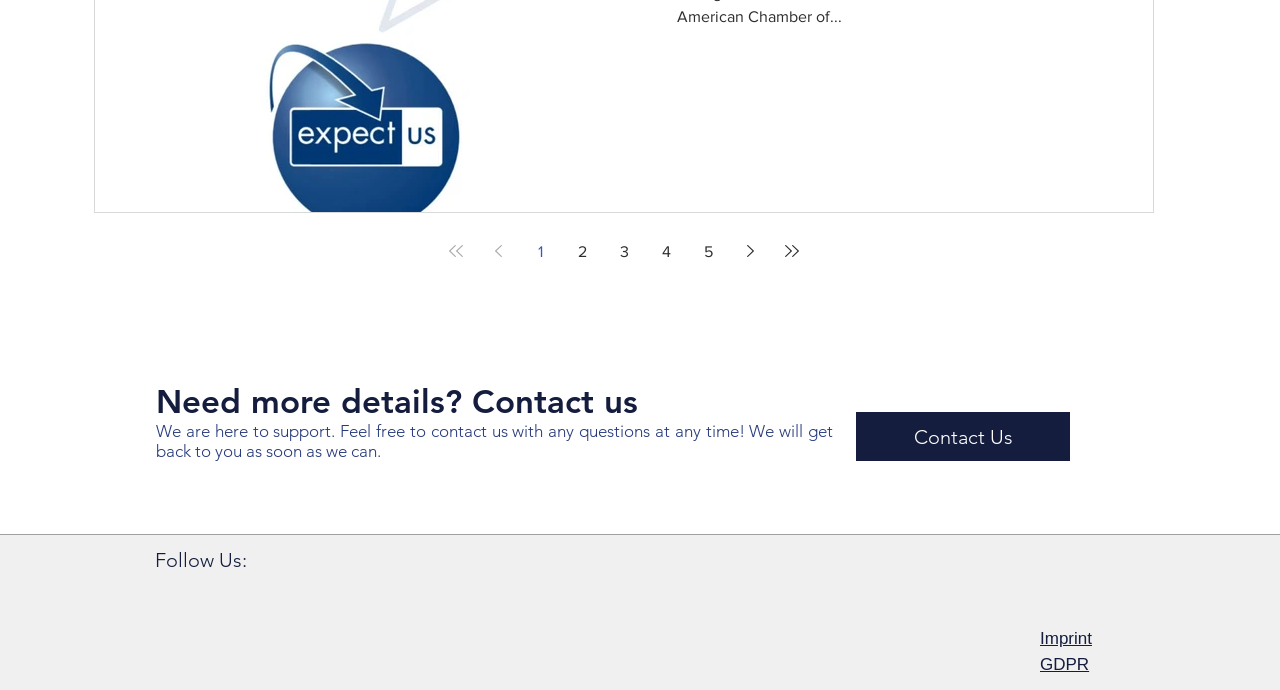What is the purpose of the 'Contact Us' link?
Make sure to answer the question with a detailed and comprehensive explanation.

The 'Contact Us' link is accompanied by a message 'Need more details? Contact us' and a paragraph of text that says 'We are here to support. Feel free to contact us with any questions at any time! We will get back to you as soon as we can.' This suggests that the purpose of the 'Contact Us' link is to get support or ask questions.